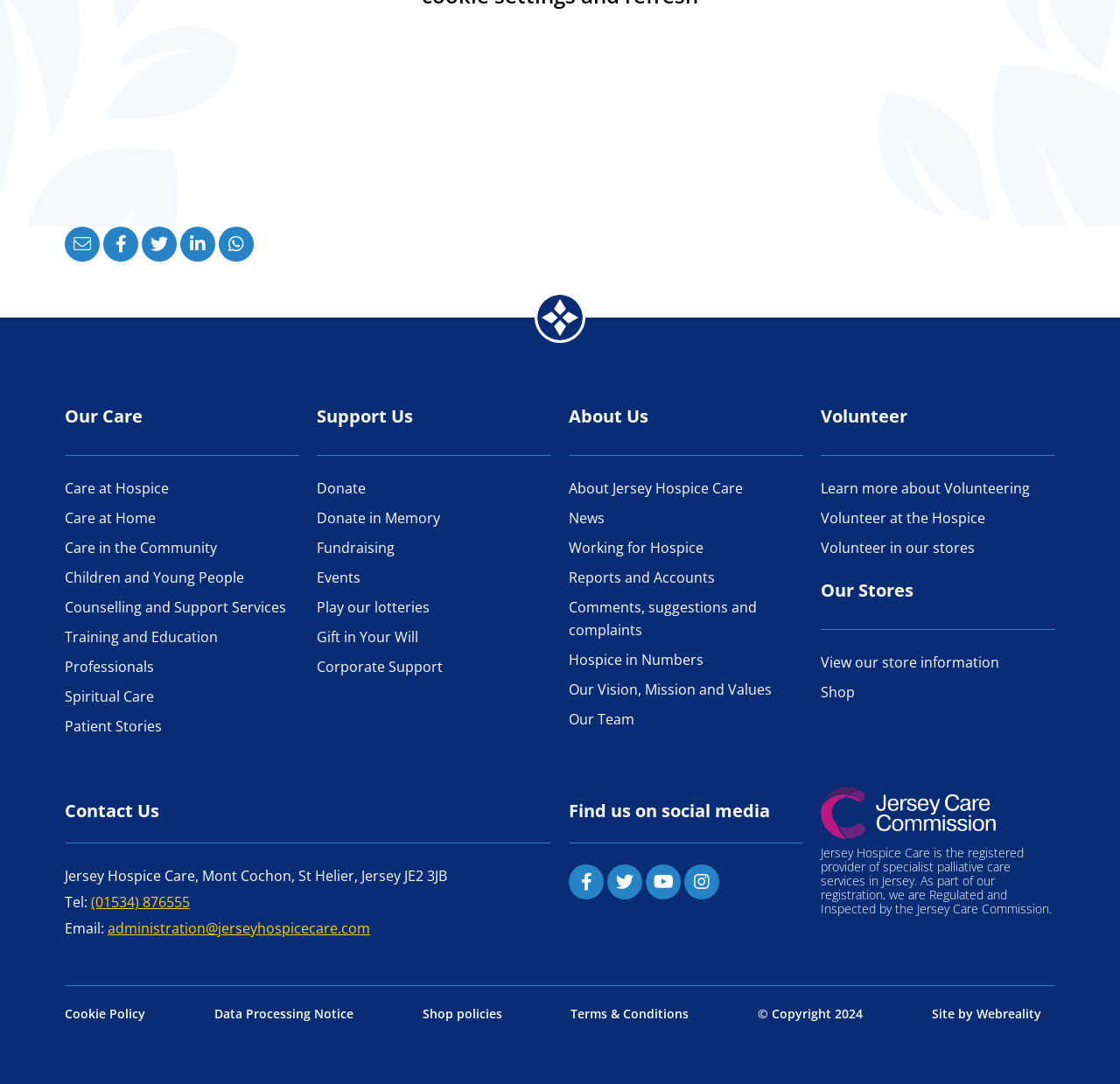Look at the image and give a detailed response to the following question: How can I contact this organization?

I can see that the organization provides contact information, including a phone number and email address, which can be found at the bottom of the webpage under the 'Contact Us' section.